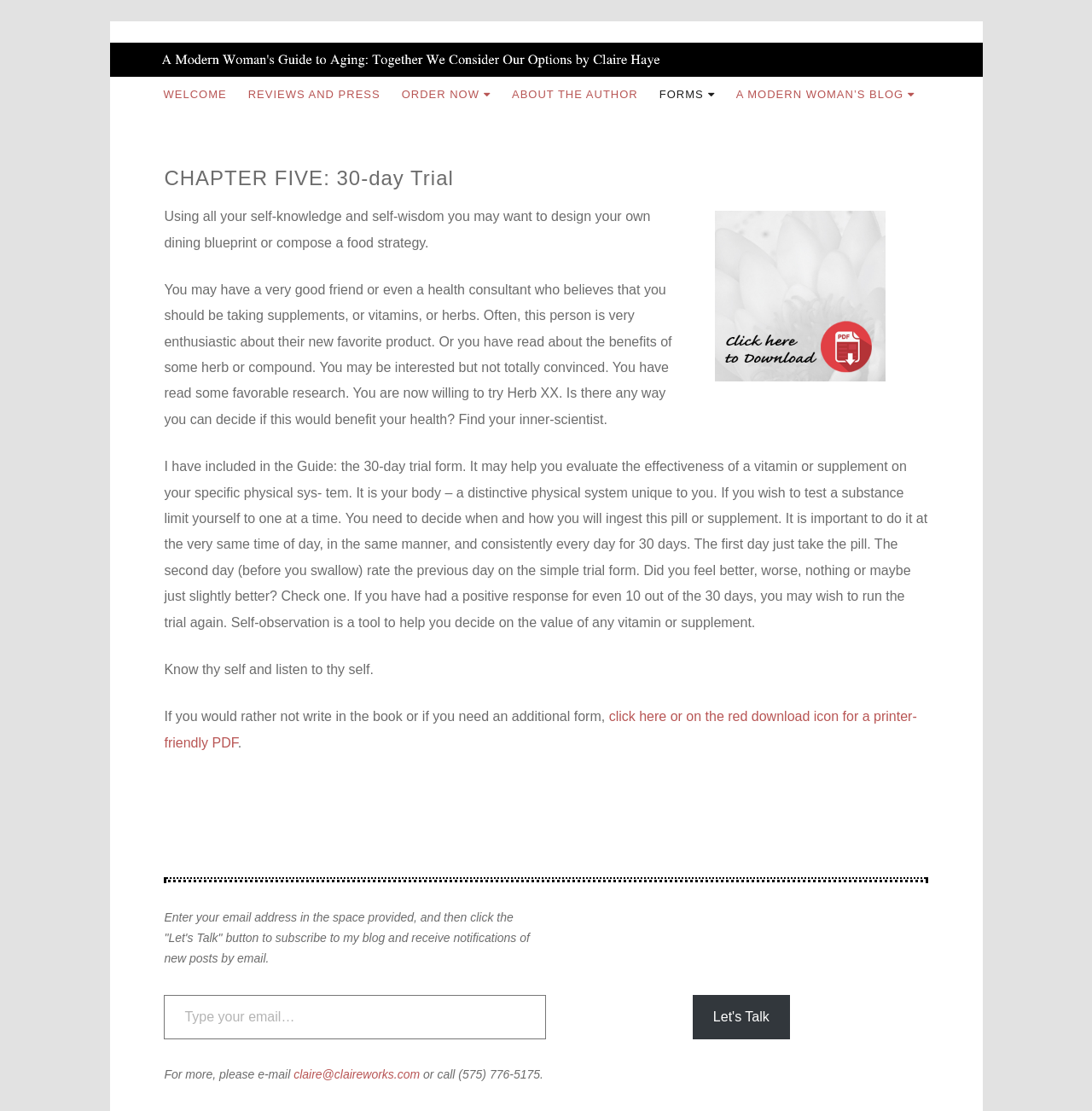Respond to the question with just a single word or phrase: 
What is the purpose of the 30-day trial form?

To evaluate the effectiveness of a vitamin or supplement